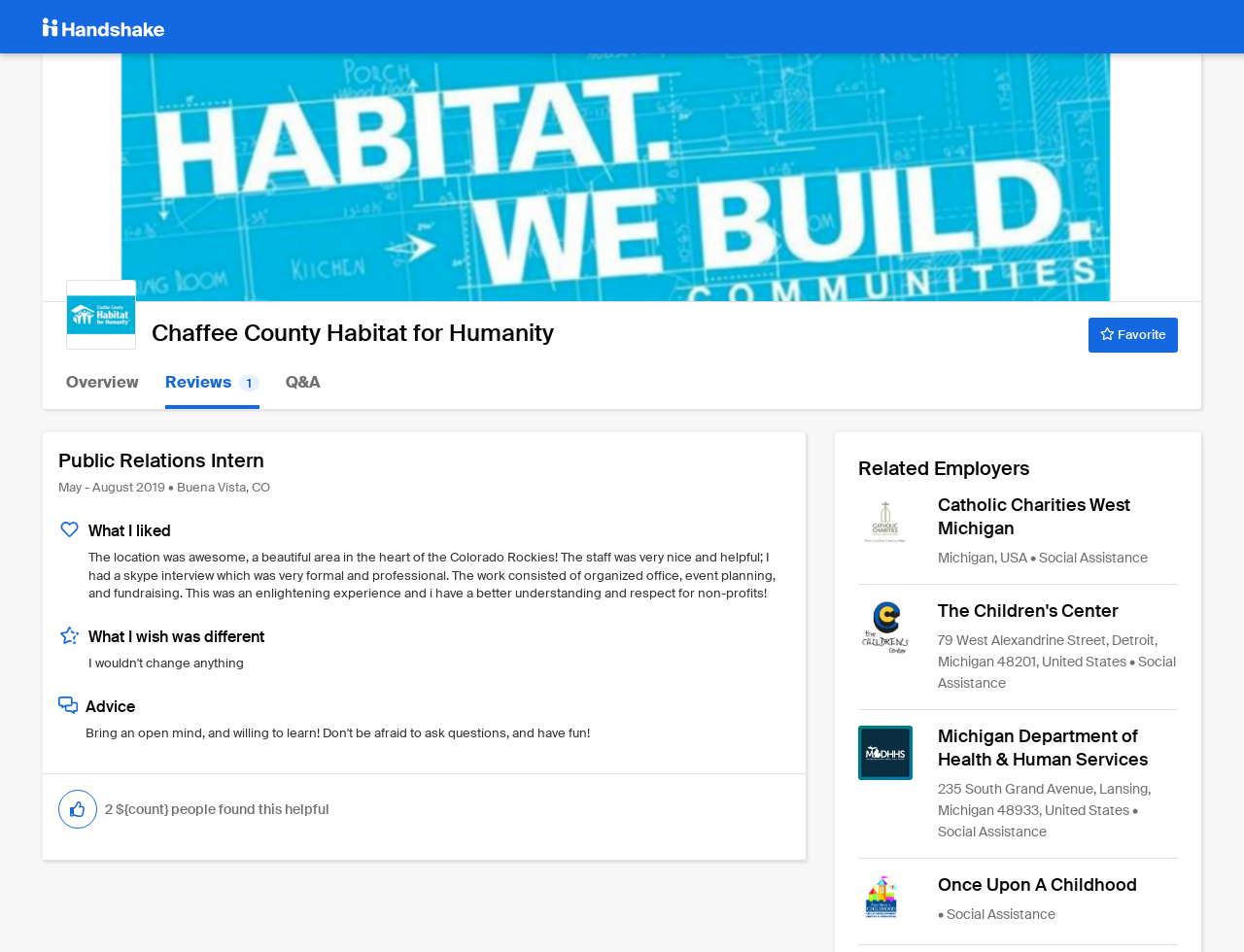Locate the bounding box coordinates of the area where you should click to accomplish the instruction: "Click on the 'Favorite' button".

[0.875, 0.333, 0.947, 0.37]